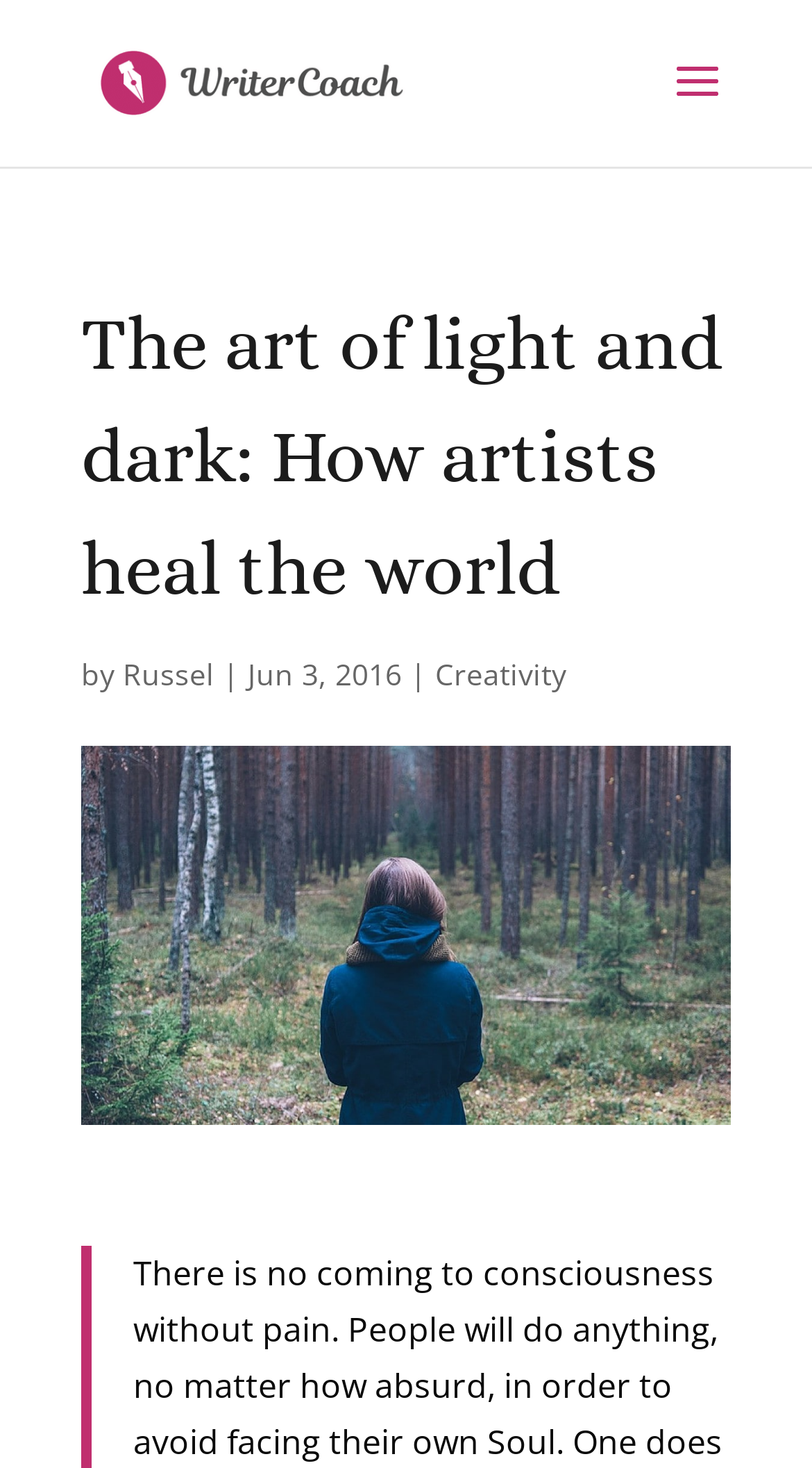What is the website about?
Please provide a single word or phrase based on the screenshot.

Writer Coaching